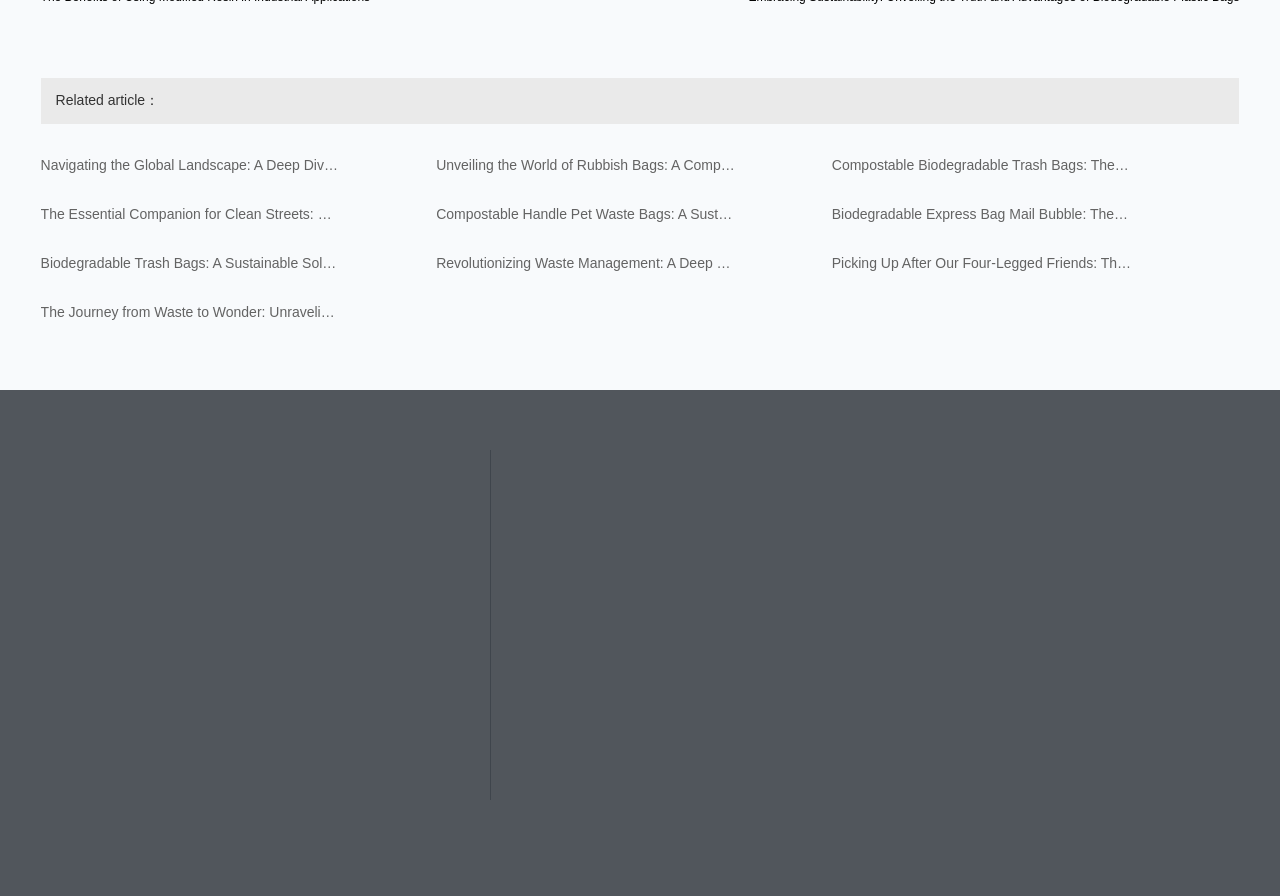Determine the coordinates of the bounding box for the clickable area needed to execute this instruction: "Learn about compostable biodegradable trash bags".

[0.65, 0.171, 0.884, 0.196]